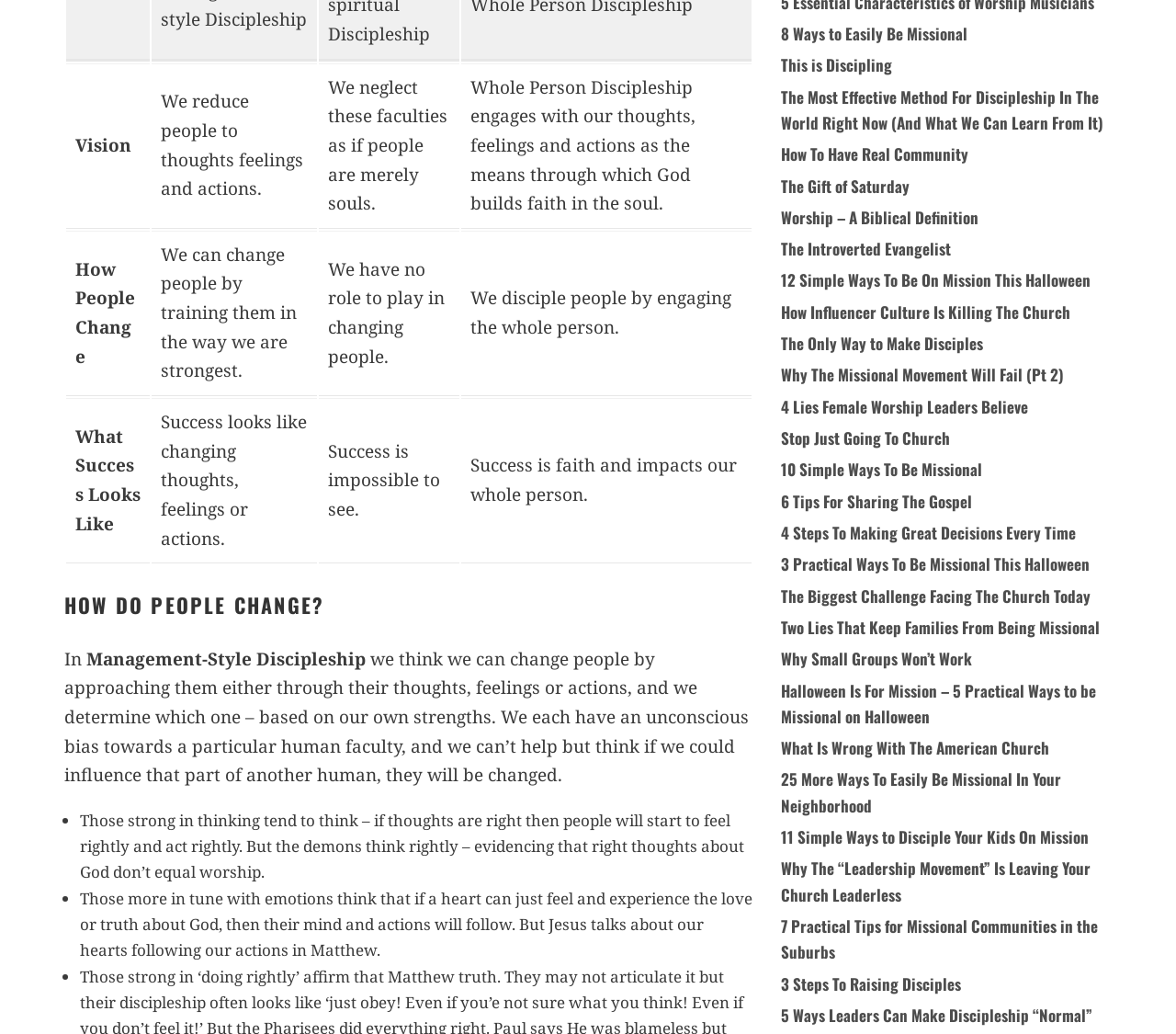What is the theme of the links in the right-hand section?
Look at the image and answer the question using a single word or phrase.

Discipleship and Mission